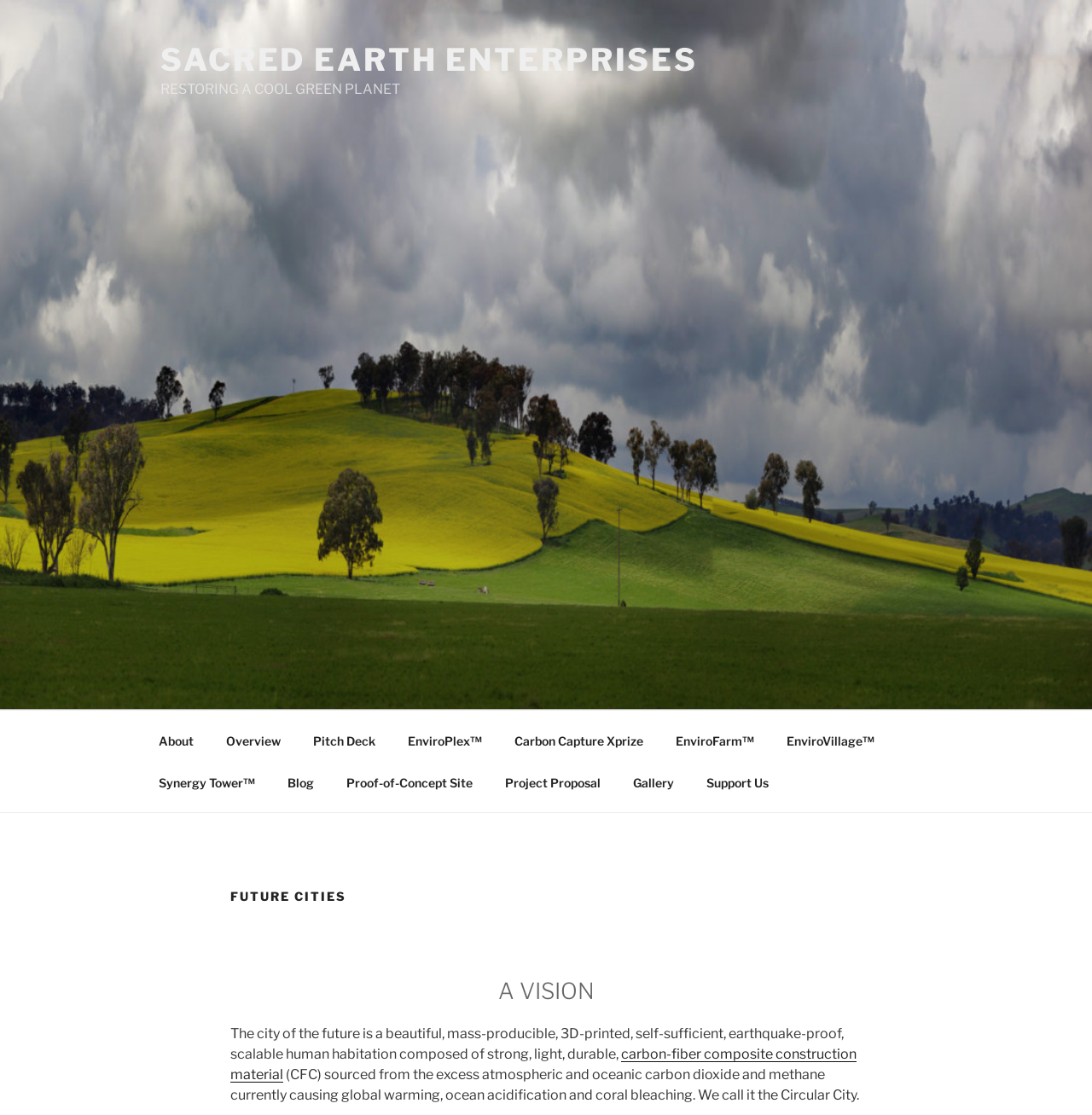Provide a single word or phrase answer to the question: 
What is the purpose of the city?

to combat global warming